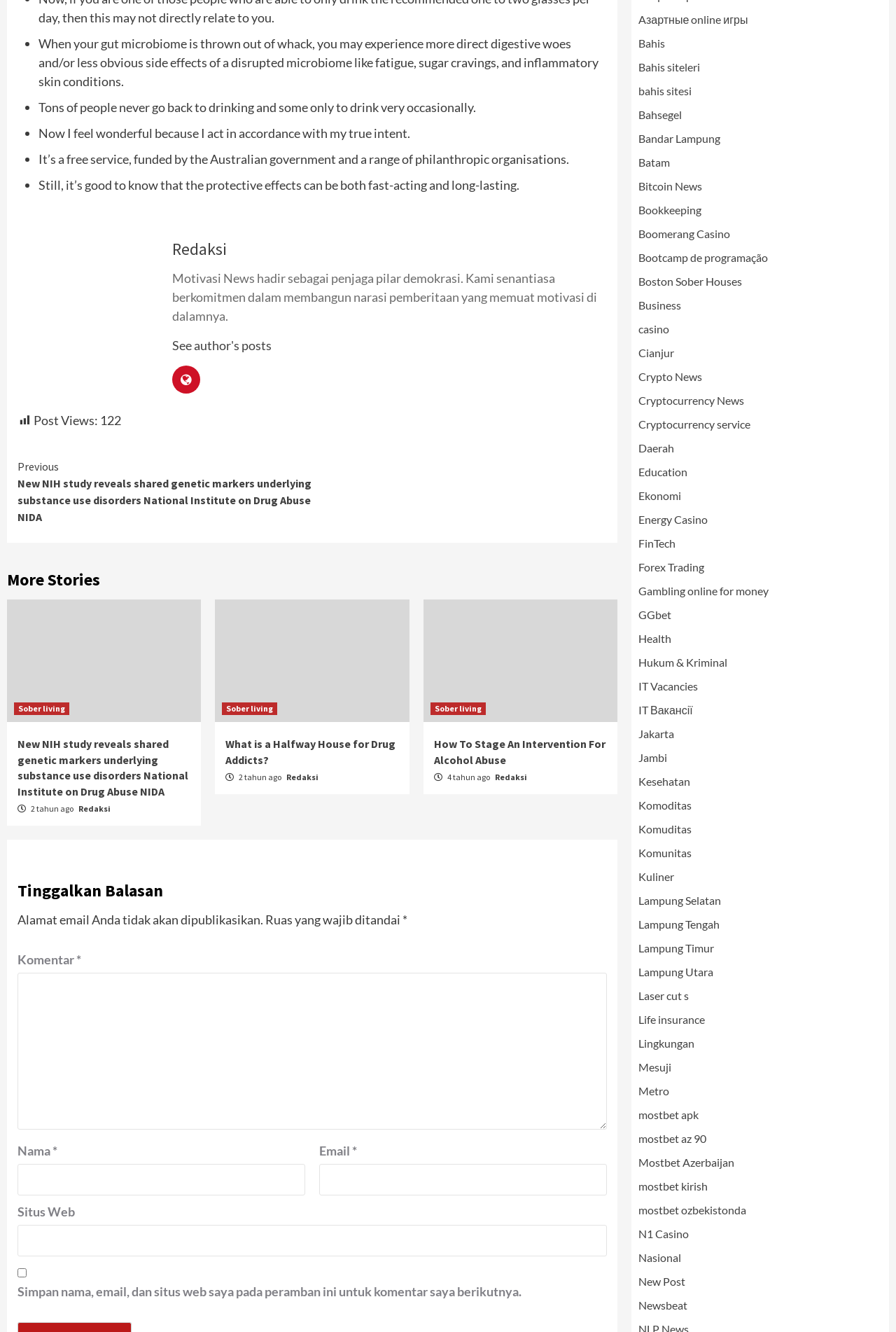What is the name of the author of the article?
Using the image as a reference, give a one-word or short phrase answer.

Redaksi